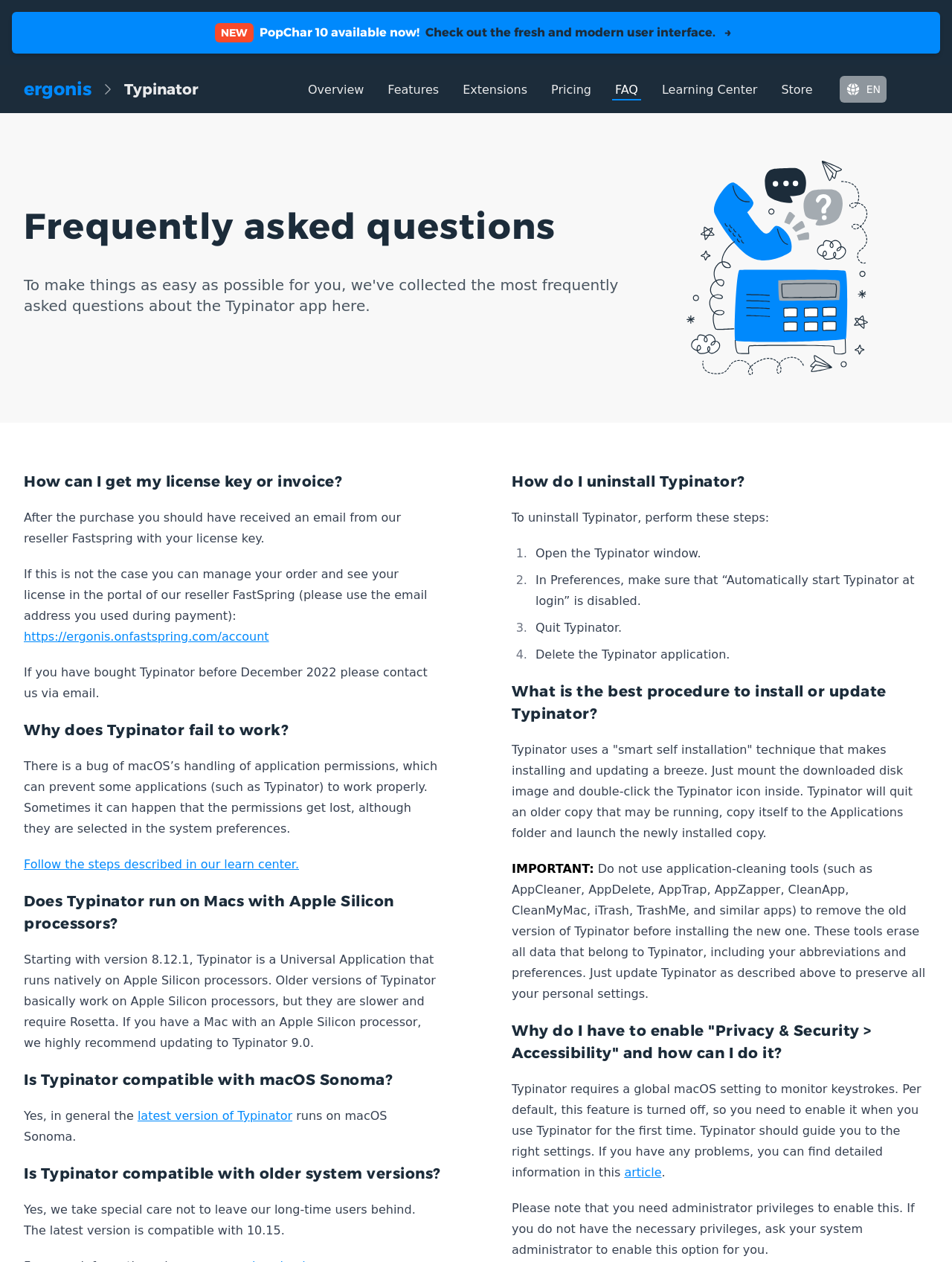Using the given element description, provide the bounding box coordinates (top-left x, top-left y, bottom-right x, bottom-right y) for the corresponding UI element in the screenshot: Learning Center

[0.692, 0.062, 0.799, 0.08]